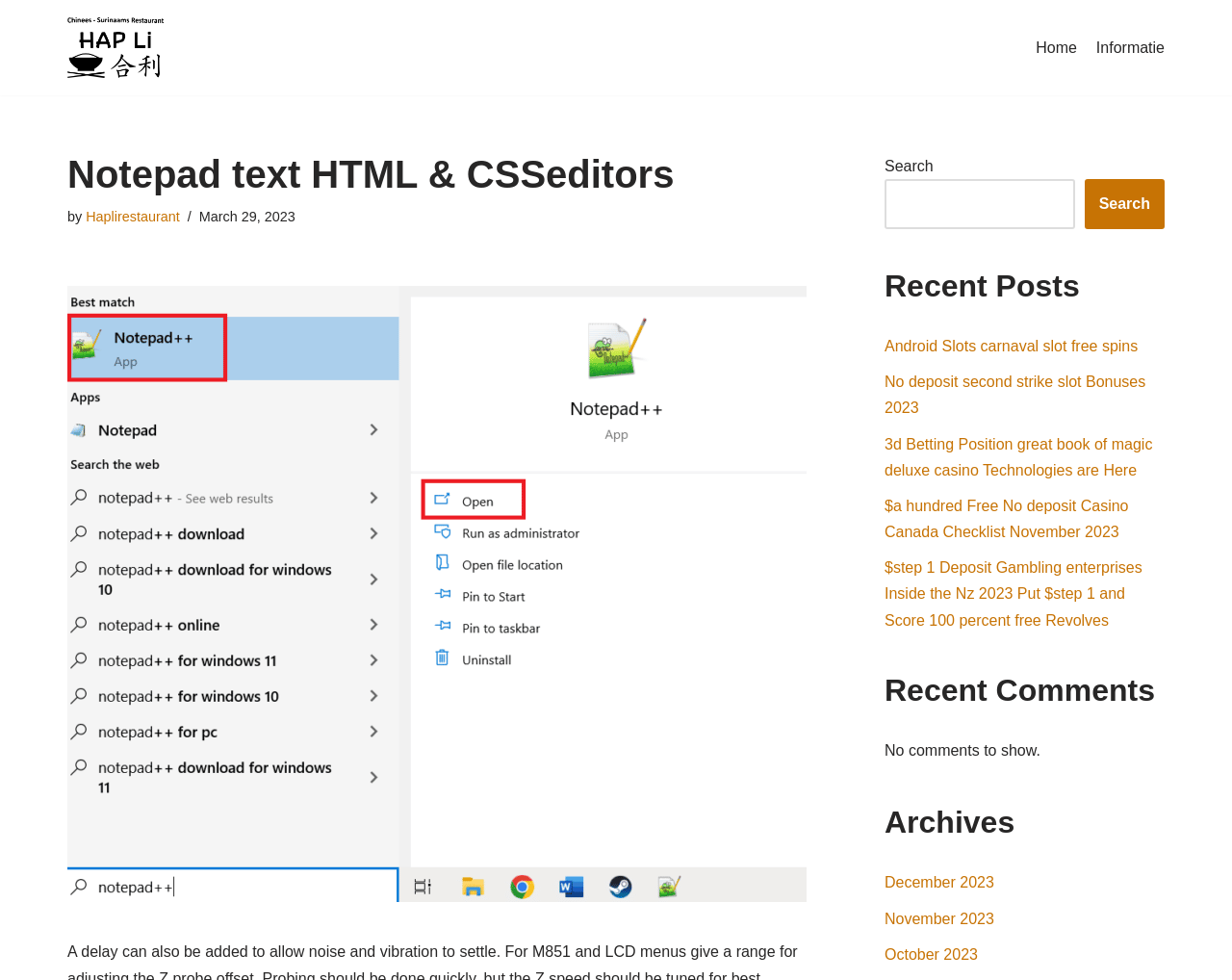Pinpoint the bounding box coordinates of the area that must be clicked to complete this instruction: "Go to Home page".

[0.841, 0.036, 0.874, 0.061]